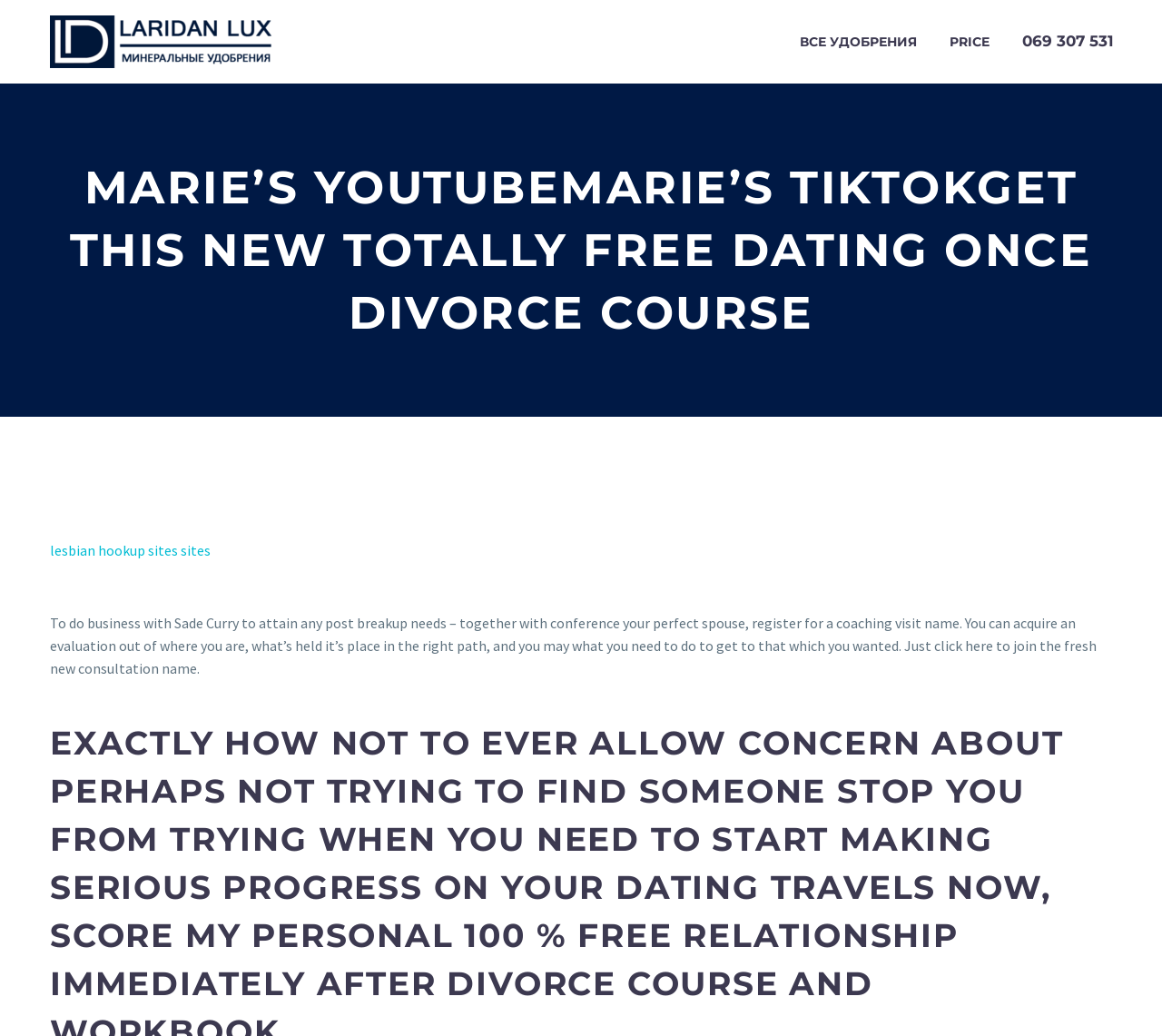What is the format of the phone number listed on the webpage?
Using the visual information, reply with a single word or short phrase.

069 307 531